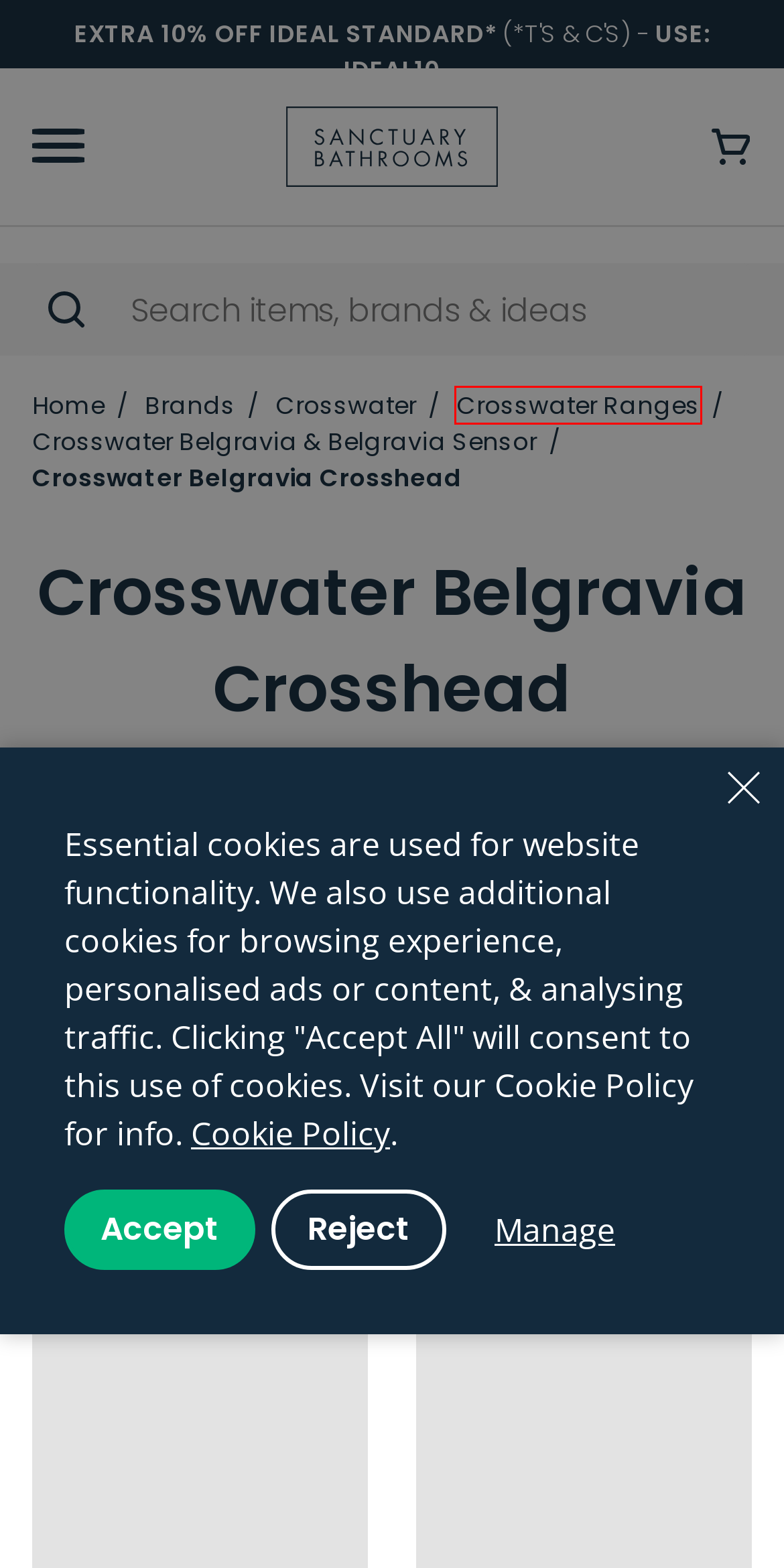Look at the given screenshot of a webpage with a red rectangle bounding box around a UI element. Pick the description that best matches the new webpage after clicking the element highlighted. The descriptions are:
A. Best Luxury Bathroom Brands | Sanctuary Bathrooms
B. Crosswater Belgravia Showers | Sanctuary Bathrooms
C. Ideal Standard Bathrooms Stockists | Sanctuary Bathrooms
D. Crosswater | Crosswater Bathrooms | Sanctuary Bathrooms
E. Crosswater Belgravia | Belgravia Sensor | Sanctuary Bathrooms
F. Crosswater Belgravia Unlacquered Brass Handset Package | Sanctuary Bathrooms
G. Crosswater Ranges & Collections | Sanctuary Bathrooms
H. Crosswater Belgravia Crosshead Basin Monobloc - Without Pop-Up Waste | Sanctuary Bathrooms

G